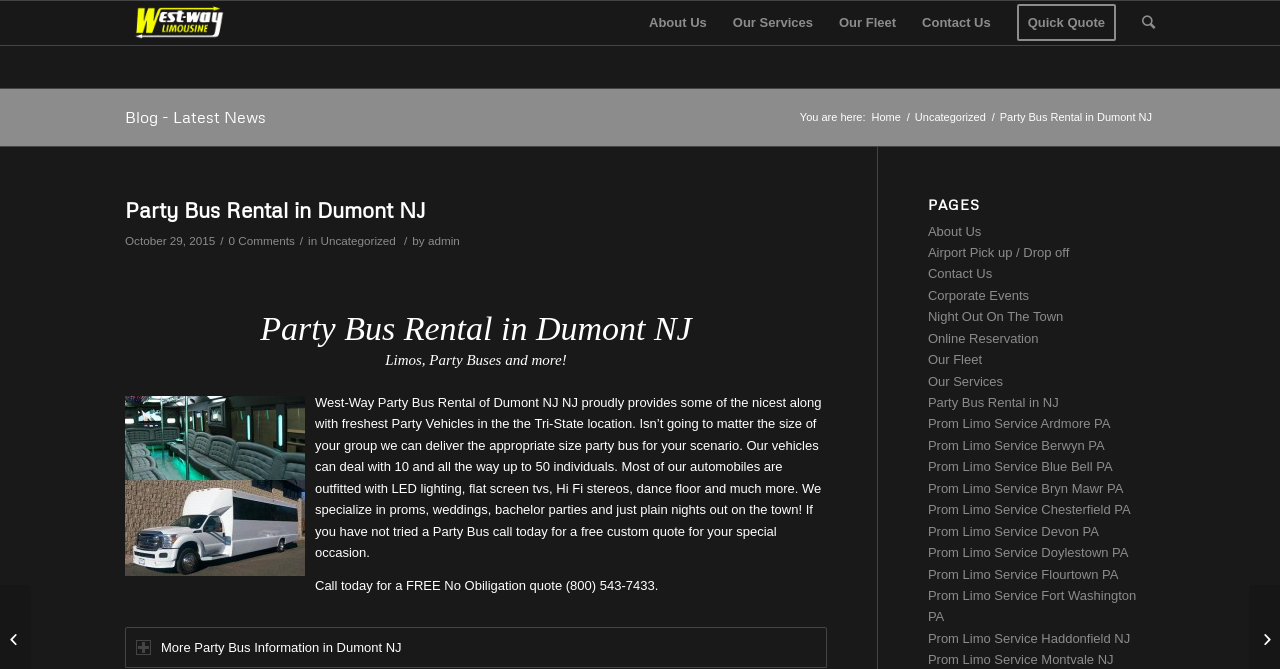Please locate the clickable area by providing the bounding box coordinates to follow this instruction: "View 'Our Fleet'".

[0.645, 0.001, 0.71, 0.067]